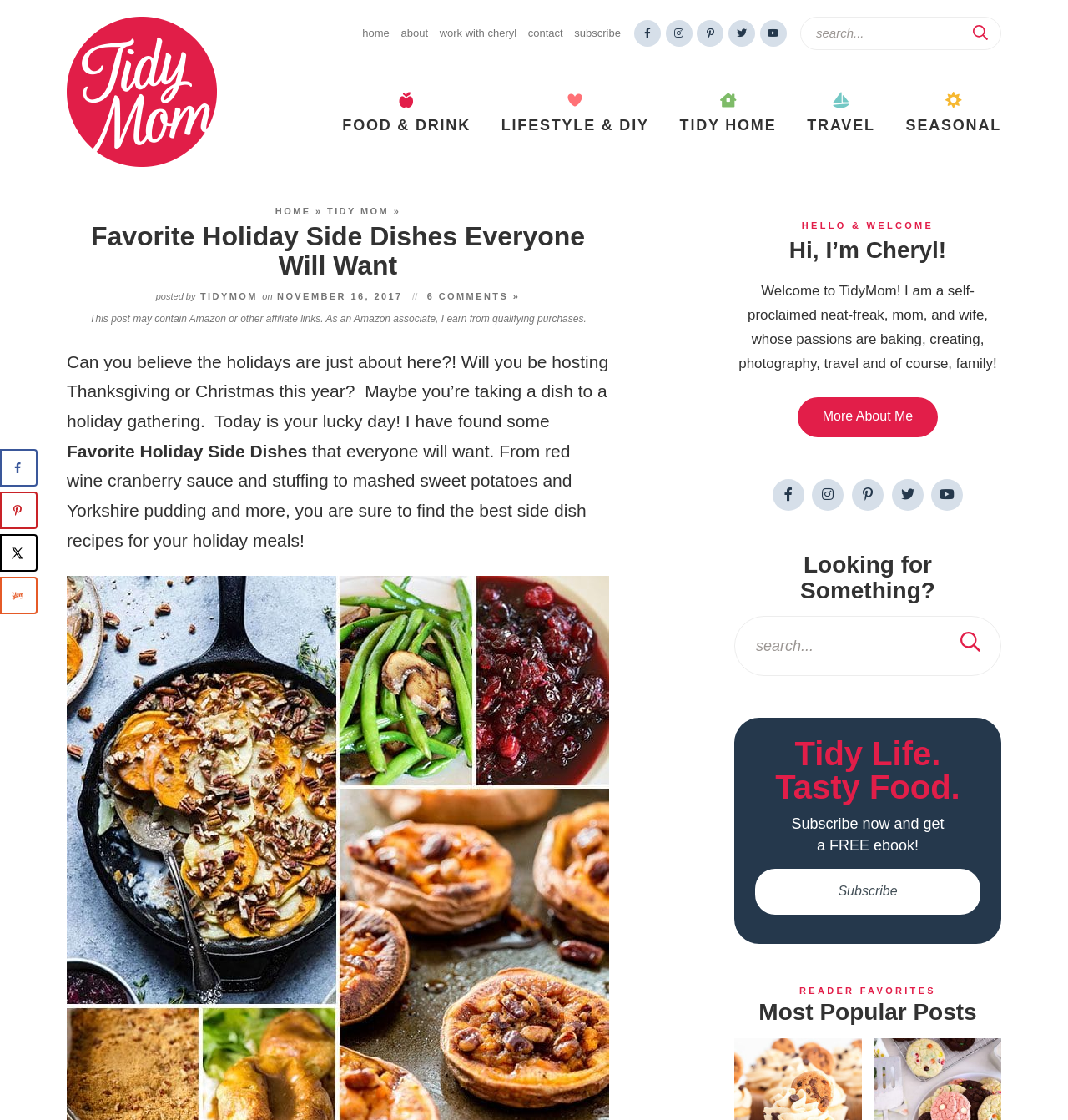Find the bounding box coordinates of the clickable region needed to perform the following instruction: "Search for keywords". The coordinates should be provided as four float numbers between 0 and 1, i.e., [left, top, right, bottom].

[0.749, 0.015, 0.938, 0.045]